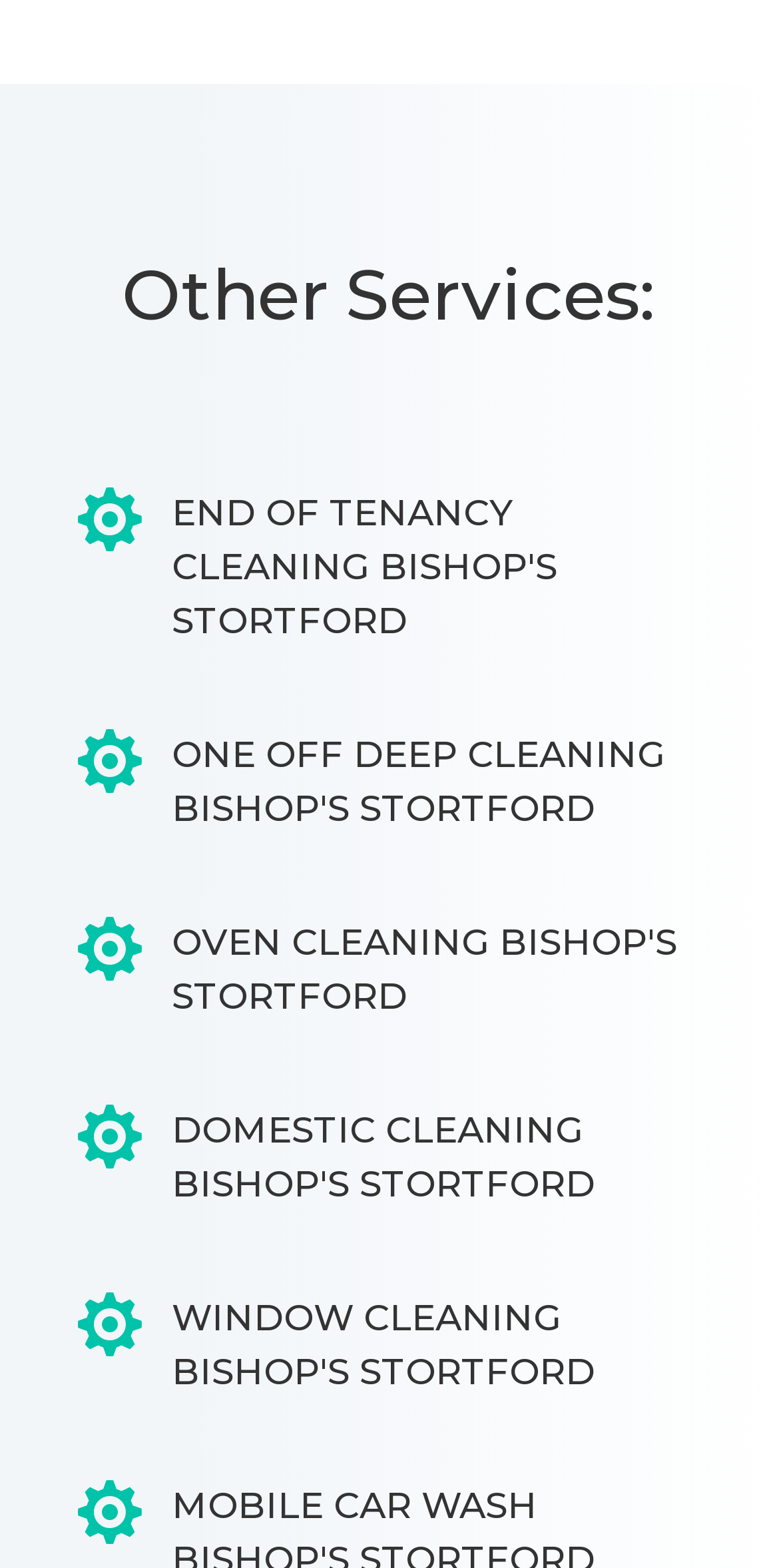Identify the bounding box coordinates of the element that should be clicked to fulfill this task: "Click on END OF TENANCY CLEANING BISHOP'S STORTFORD". The coordinates should be provided as four float numbers between 0 and 1, i.e., [left, top, right, bottom].

[0.221, 0.314, 0.715, 0.411]